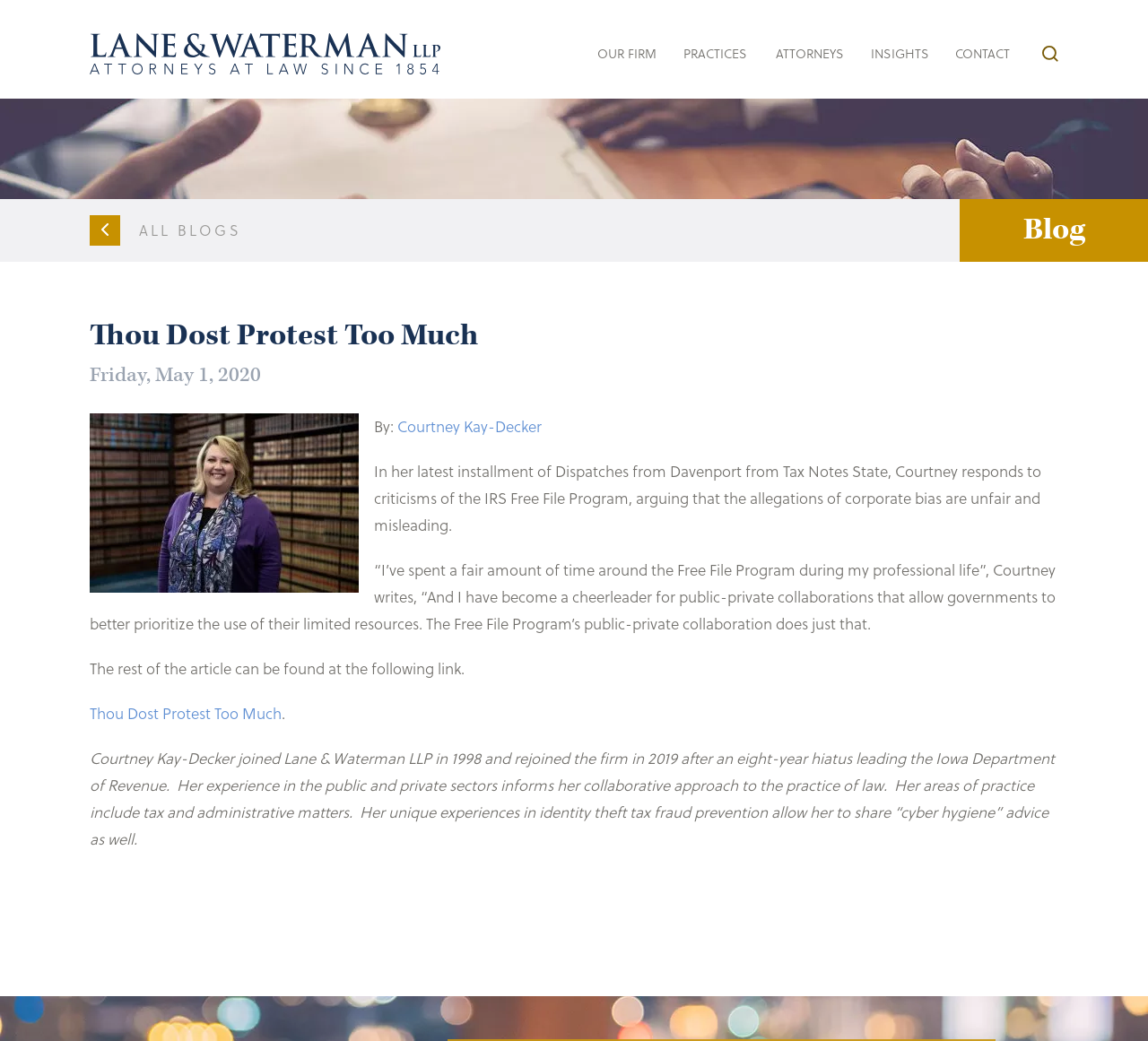Kindly determine the bounding box coordinates of the area that needs to be clicked to fulfill this instruction: "go to the CONTACT page".

[0.82, 0.009, 0.891, 0.095]